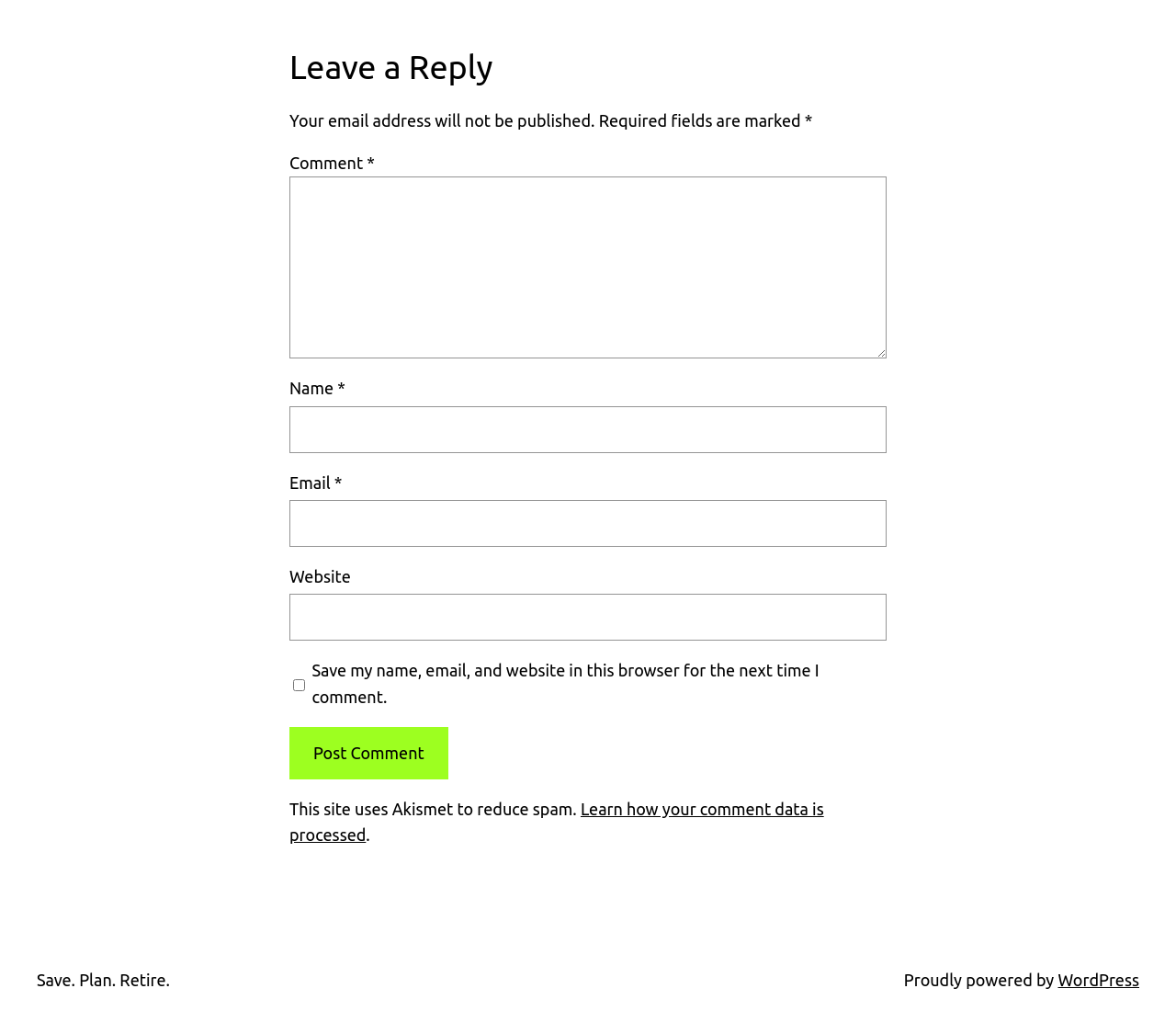From the screenshot, find the bounding box of the UI element matching this description: "parent_node: Name * name="author"". Supply the bounding box coordinates in the form [left, top, right, bottom], each a float between 0 and 1.

[0.246, 0.392, 0.754, 0.438]